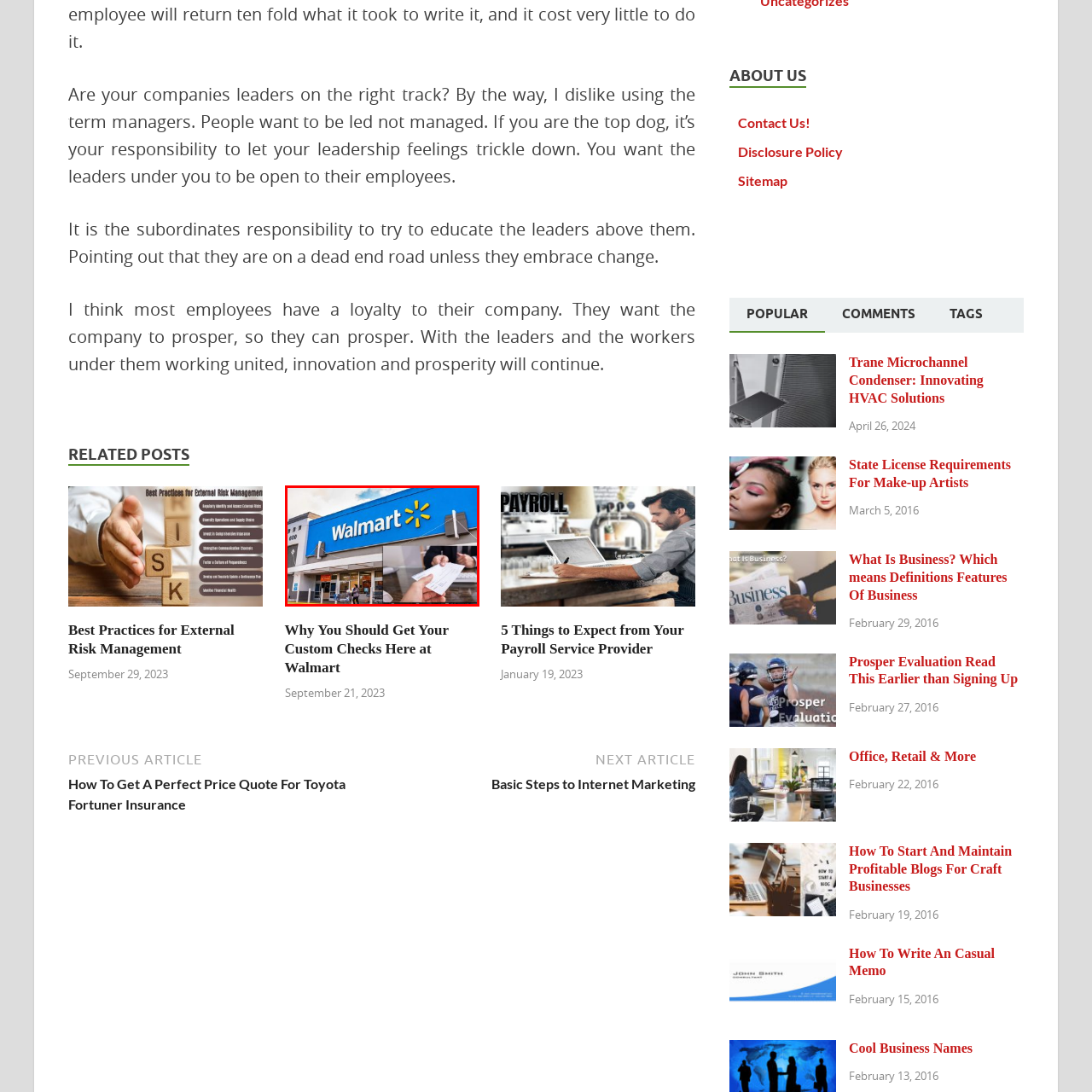Carefully inspect the area of the image highlighted by the red box and deliver a detailed response to the question below, based on your observations: What is the person in the foreground doing?

In the foreground, a close-up illustrates a person handing over a check, suggesting the theme of financial transactions or services, which implies that the person is engaged in a financial activity.